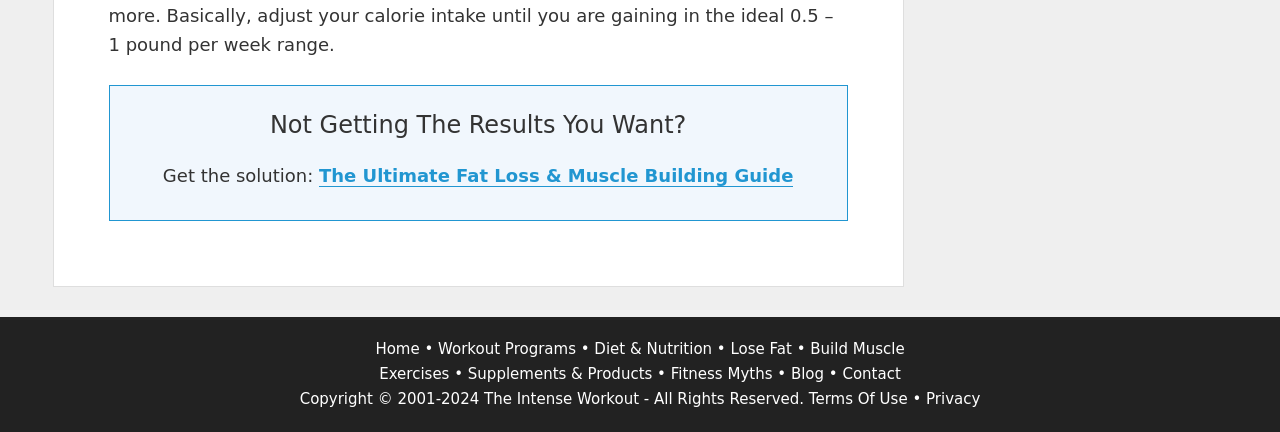Based on the provided description, "Classical DVD reviews", find the bounding box of the corresponding UI element in the screenshot.

None